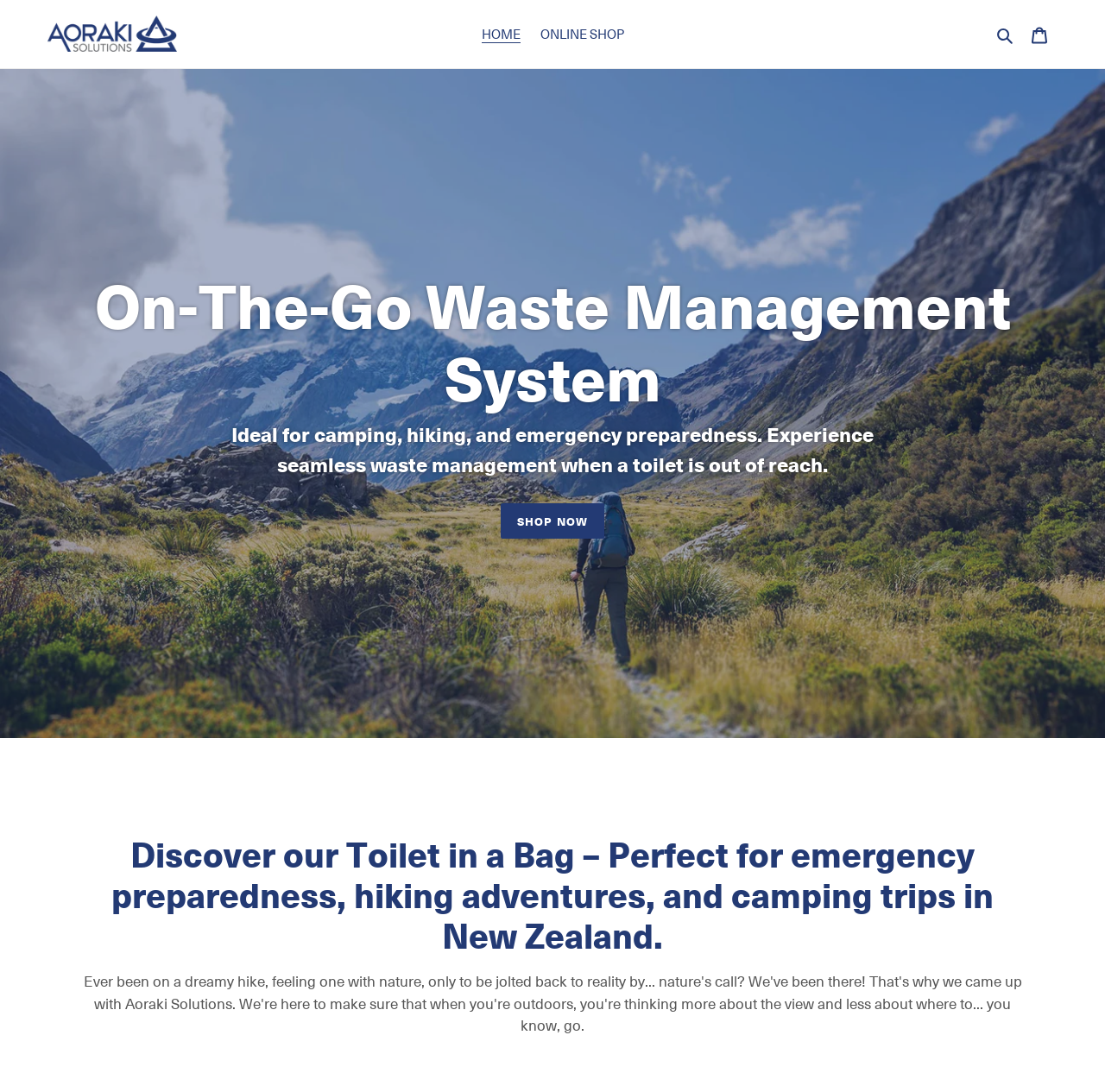What is the purpose of the product?
Please respond to the question with a detailed and well-explained answer.

The purpose of the product is inferred from the description 'On-The-Go Waste Management System' and the text 'Ideal for camping, hiking, and emergency preparedness. Experience seamless waste management when a toilet is out of reach.' which suggests that the product is used for waste management.